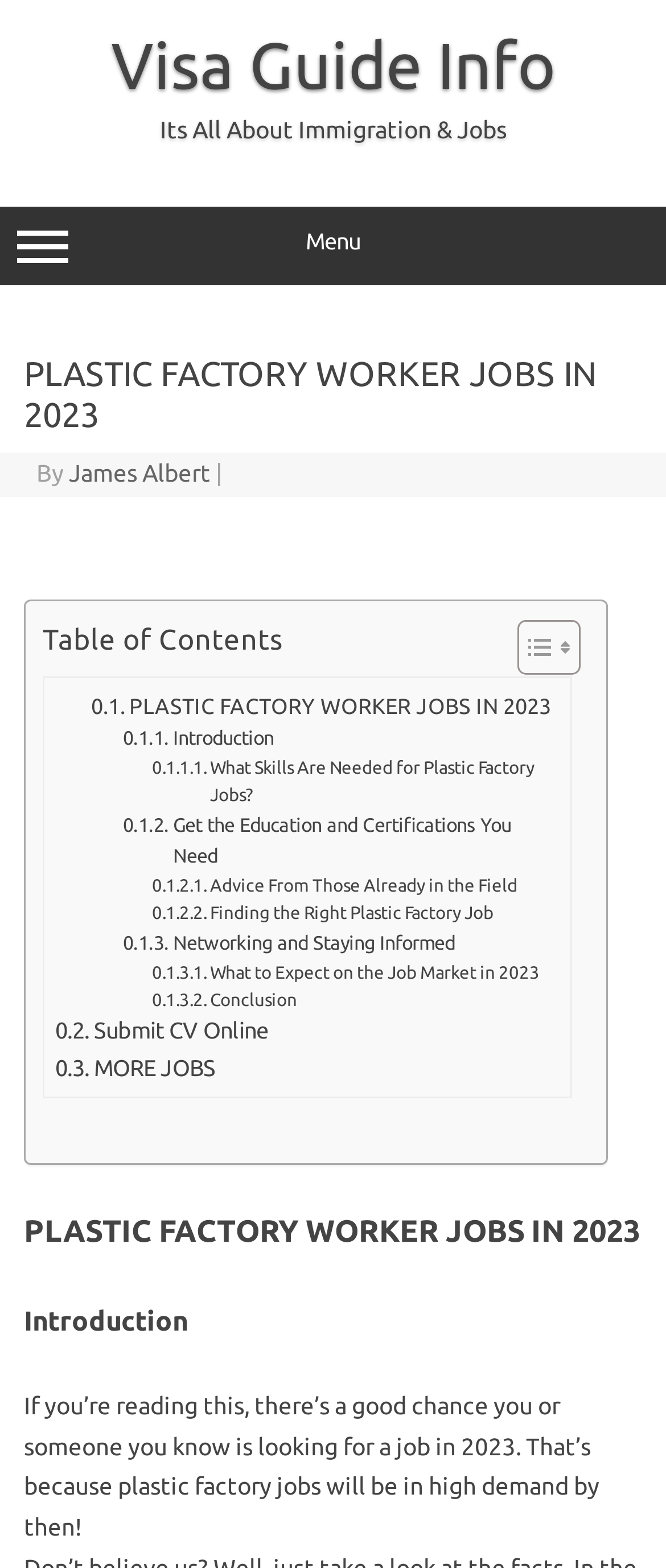Find the bounding box coordinates of the element you need to click on to perform this action: 'Submit your CV online'. The coordinates should be represented by four float values between 0 and 1, in the format [left, top, right, bottom].

[0.083, 0.646, 0.402, 0.67]